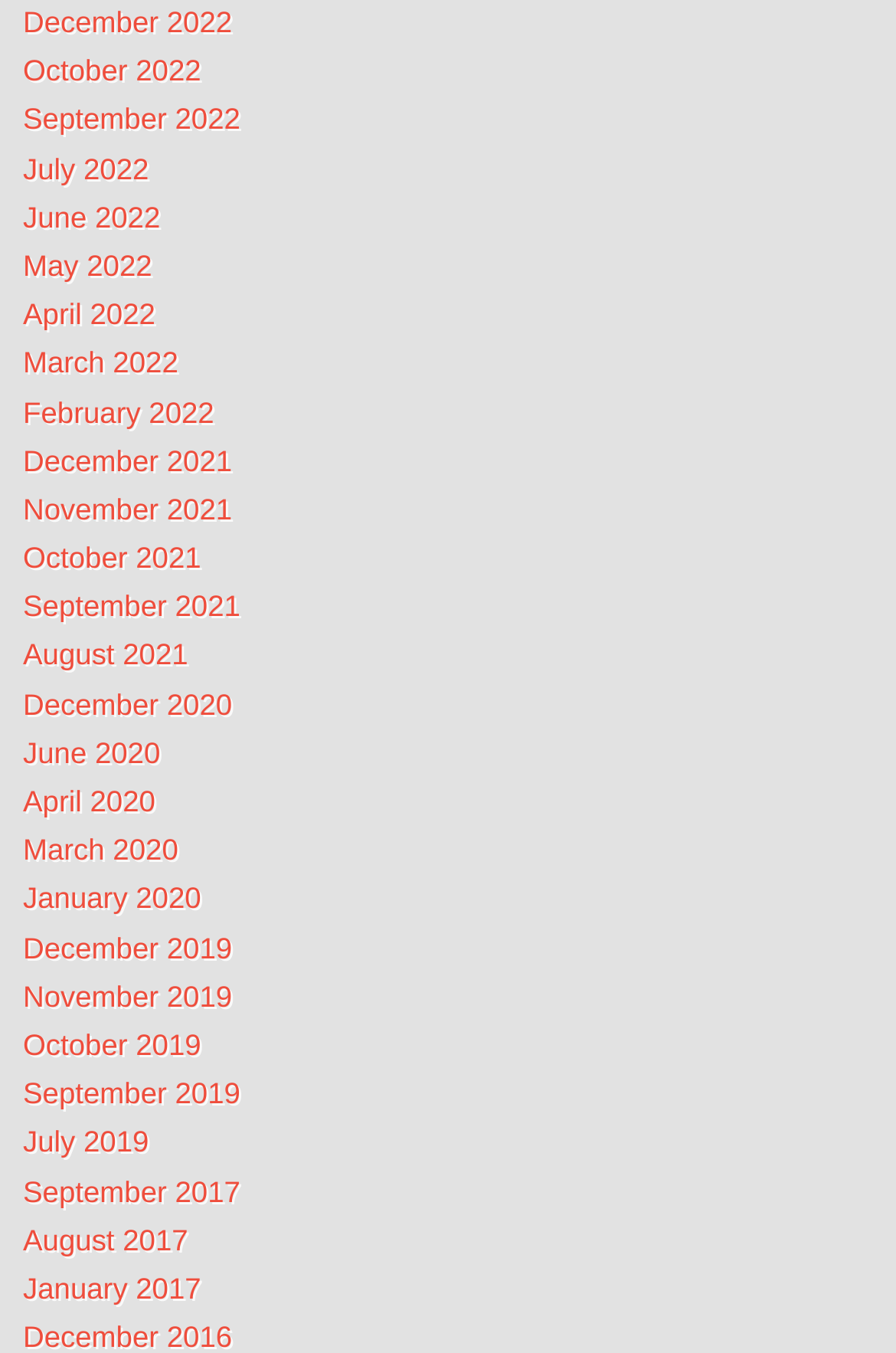How many links are related to the year 2021?
Please provide a single word or phrase answer based on the image.

3